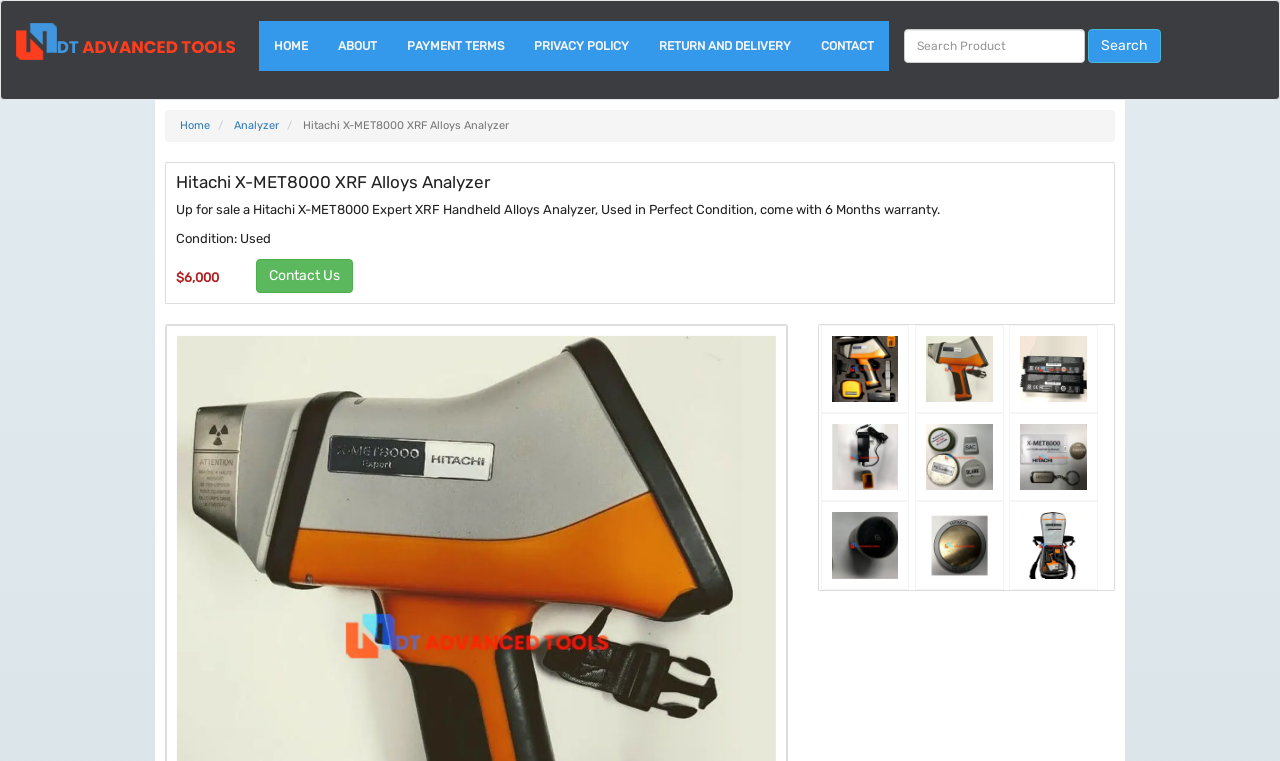Locate the bounding box coordinates of the clickable region necessary to complete the following instruction: "Click the logo". Provide the coordinates in the format of four float numbers between 0 and 1, i.e., [left, top, right, bottom].

[0.012, 0.014, 0.184, 0.096]